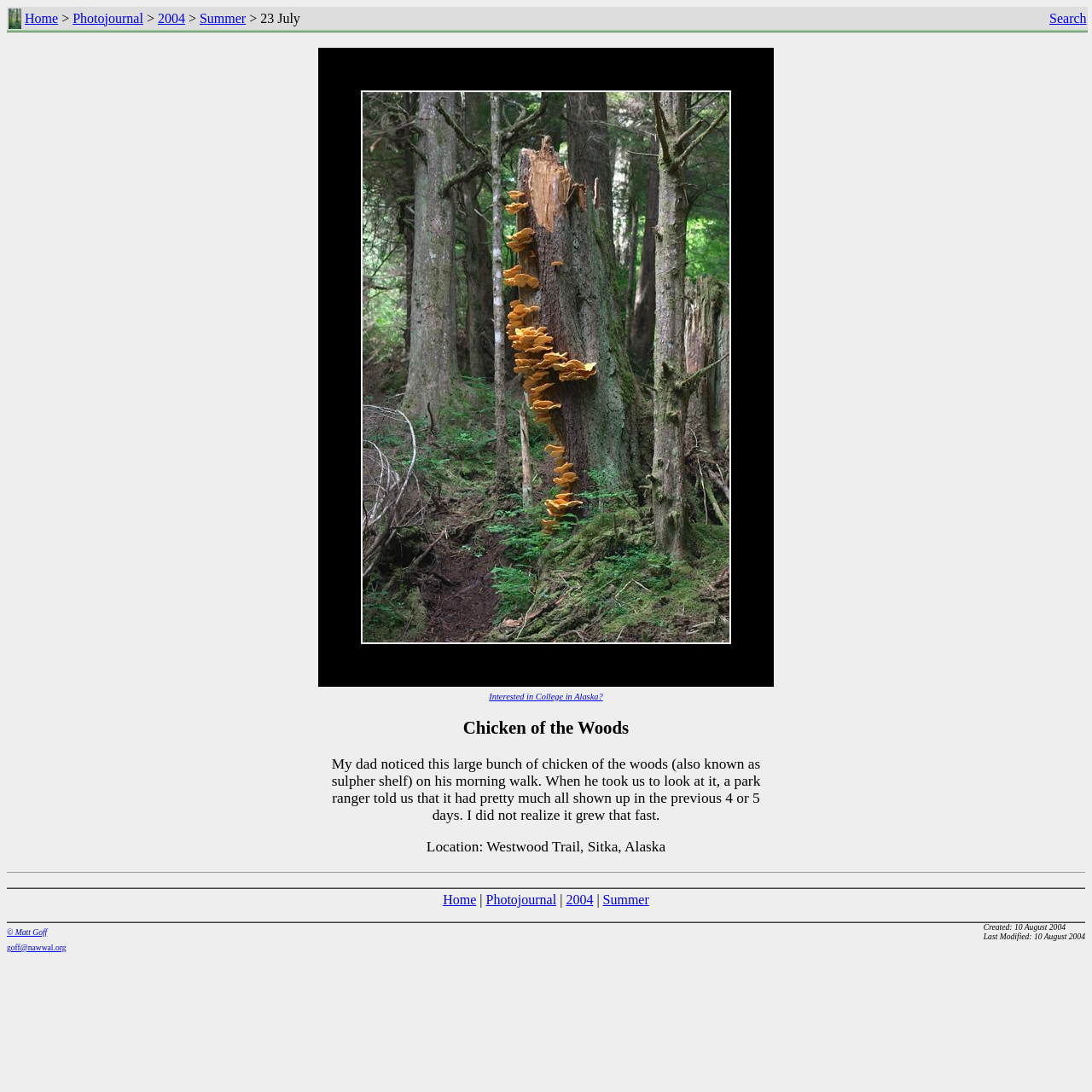Please find the bounding box coordinates in the format (top-left x, top-left y, bottom-right x, bottom-right y) for the given element description. Ensure the coordinates are floating point numbers between 0 and 1. Description: Home

[0.023, 0.01, 0.053, 0.023]